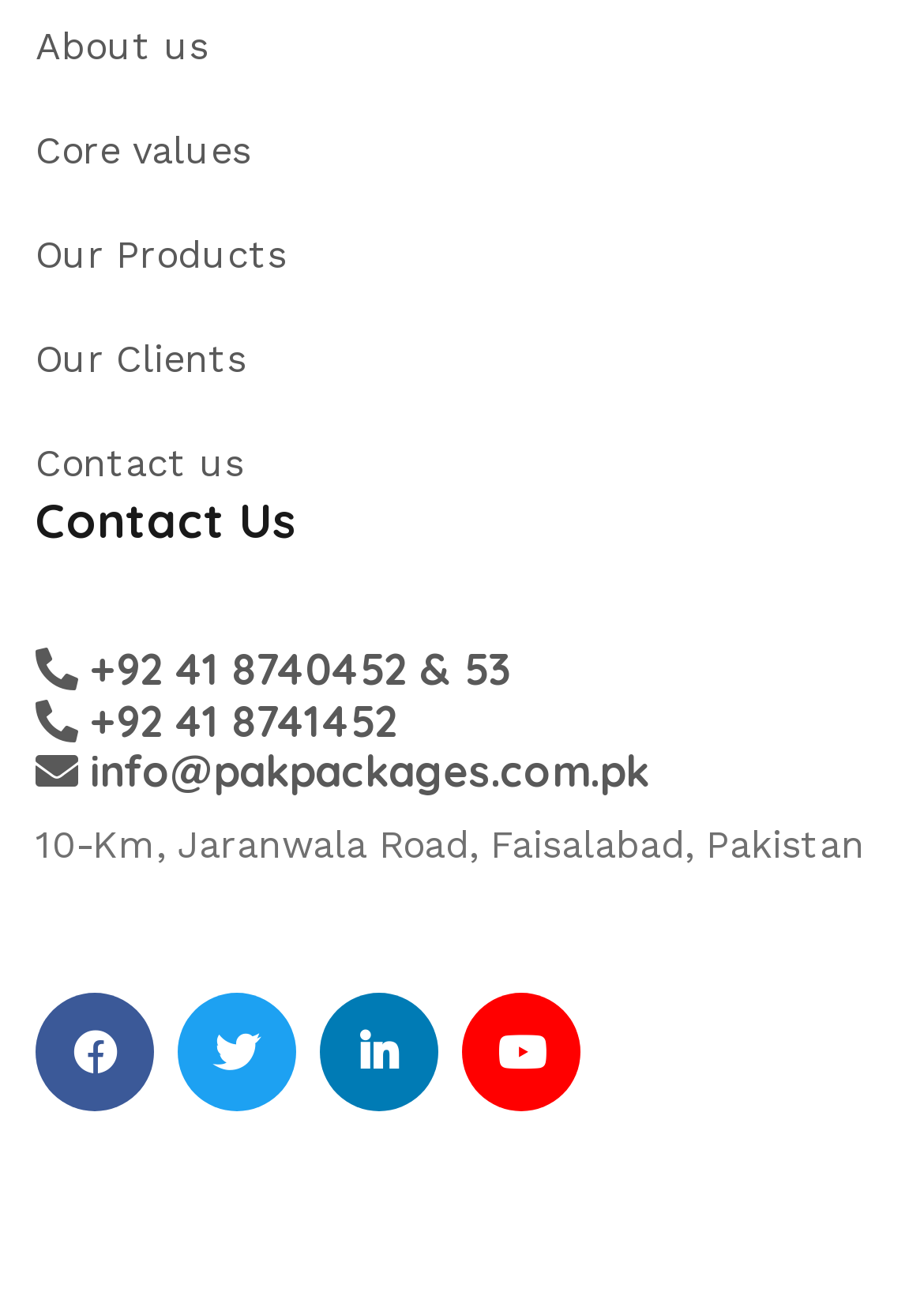Please provide a comprehensive answer to the question based on the screenshot: What is the phone number on the webpage?

I found the phone number by looking at the heading element with OCR text '+92 41 8740452 & 53 +92 41 8741452' which is located at the coordinates [0.038, 0.49, 0.962, 0.607].